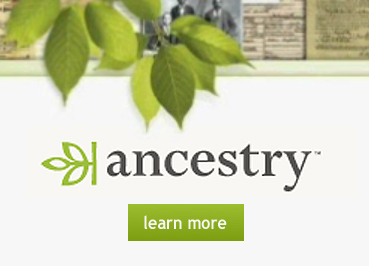Generate an elaborate caption that covers all aspects of the image.

The image features the "Ancestry" logo, prominently displayed in a clean and modern design. The logo is accompanied by a vibrant green button that reads "learn more," inviting viewers to explore further. Surrounding the logo are delicate green leaves that symbolize growth, heritage, and the connections that form family histories. This visual composition reflects the theme of ancestry and genealogy, perfectly aligning with the service's mission of helping individuals discover their family roots and personal history. The overall aesthetic emphasizes a blend of nature and heritage, resonating with those interested in learning more about their lineage and the stories of their ancestors.